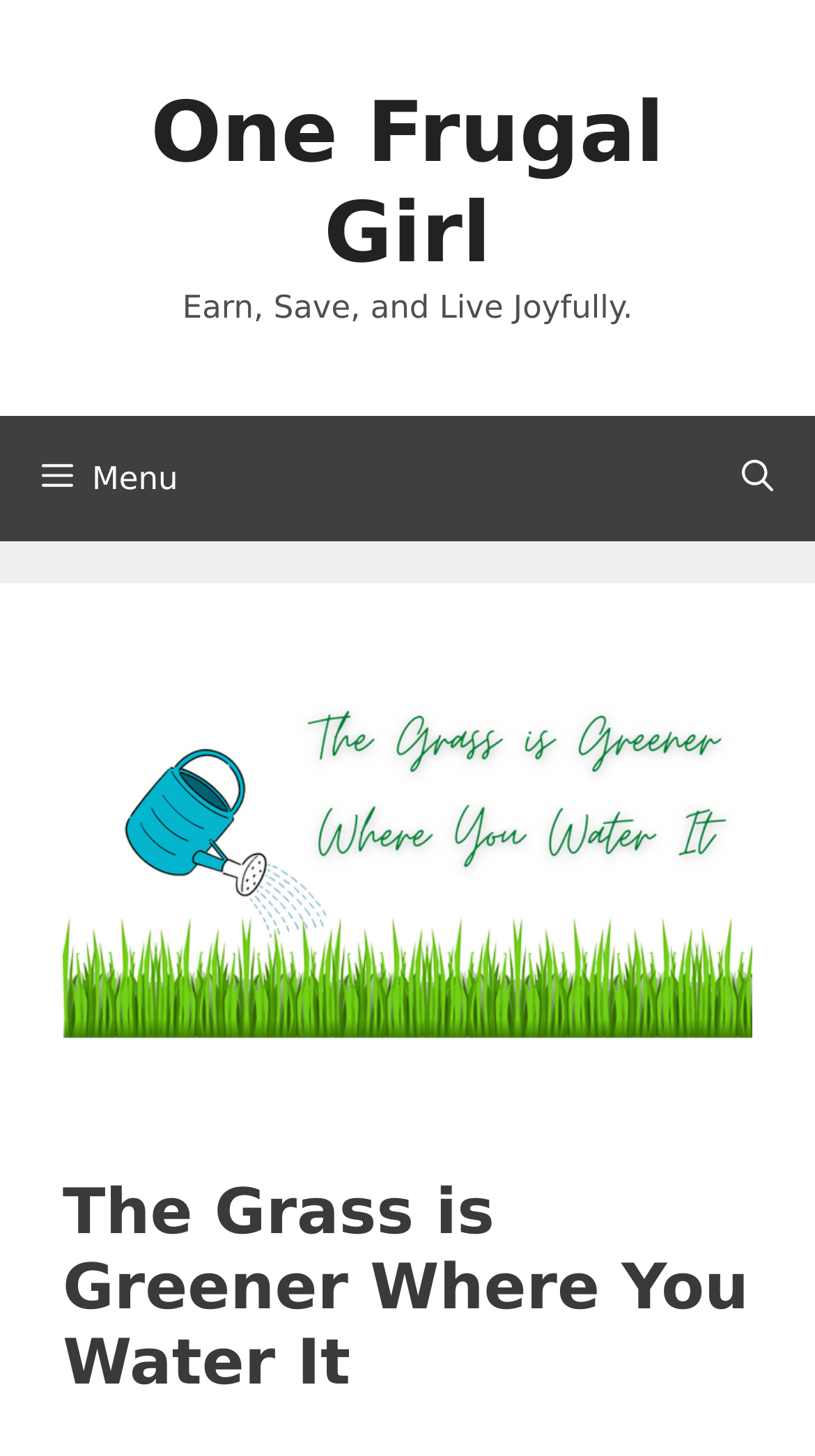Please find and report the primary heading text from the webpage.

The Grass is Greener Where You Water It